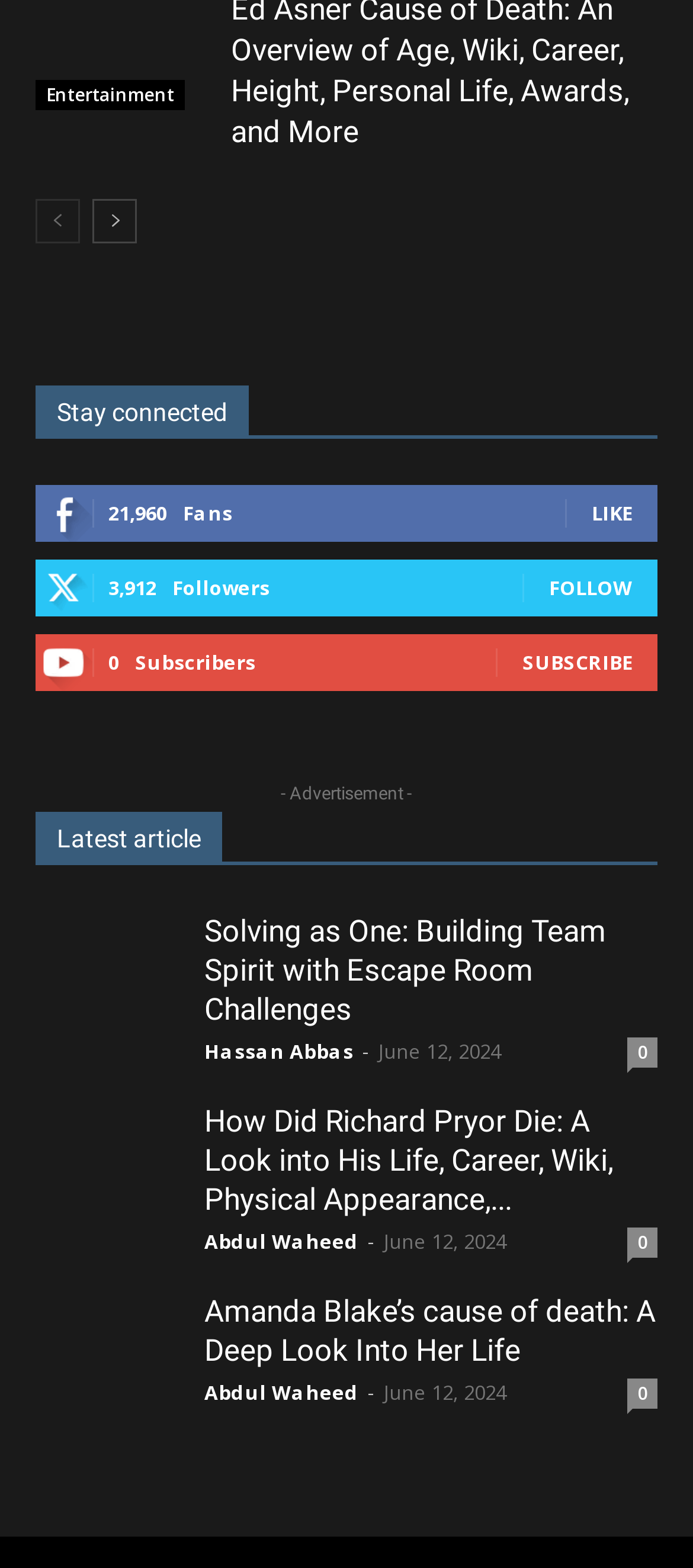Please predict the bounding box coordinates of the element's region where a click is necessary to complete the following instruction: "Follow Hassan Abbas". The coordinates should be represented by four float numbers between 0 and 1, i.e., [left, top, right, bottom].

[0.295, 0.661, 0.51, 0.678]